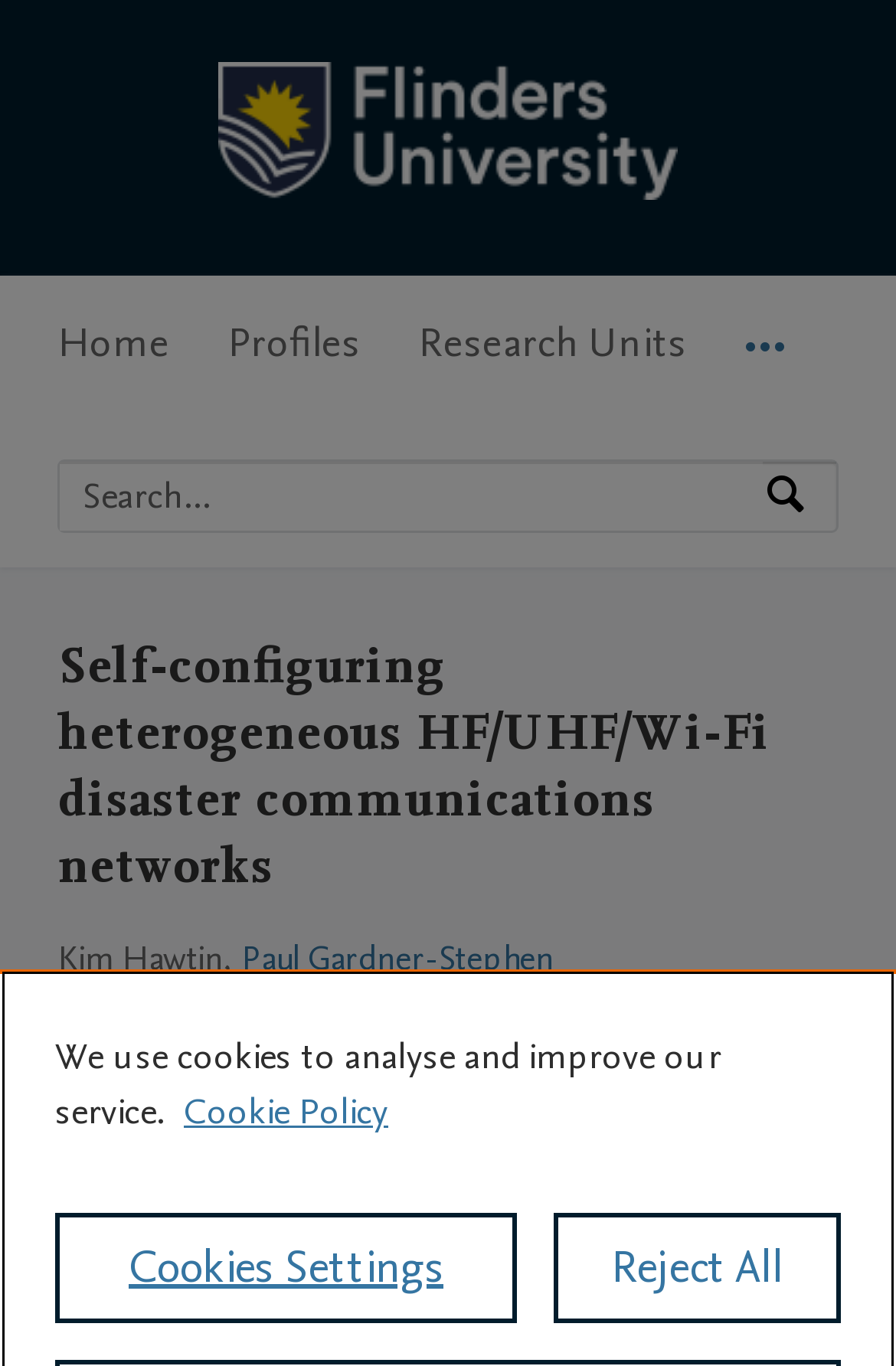Identify the bounding box coordinates of the region that should be clicked to execute the following instruction: "View MOST POPULAR STRAINS".

None